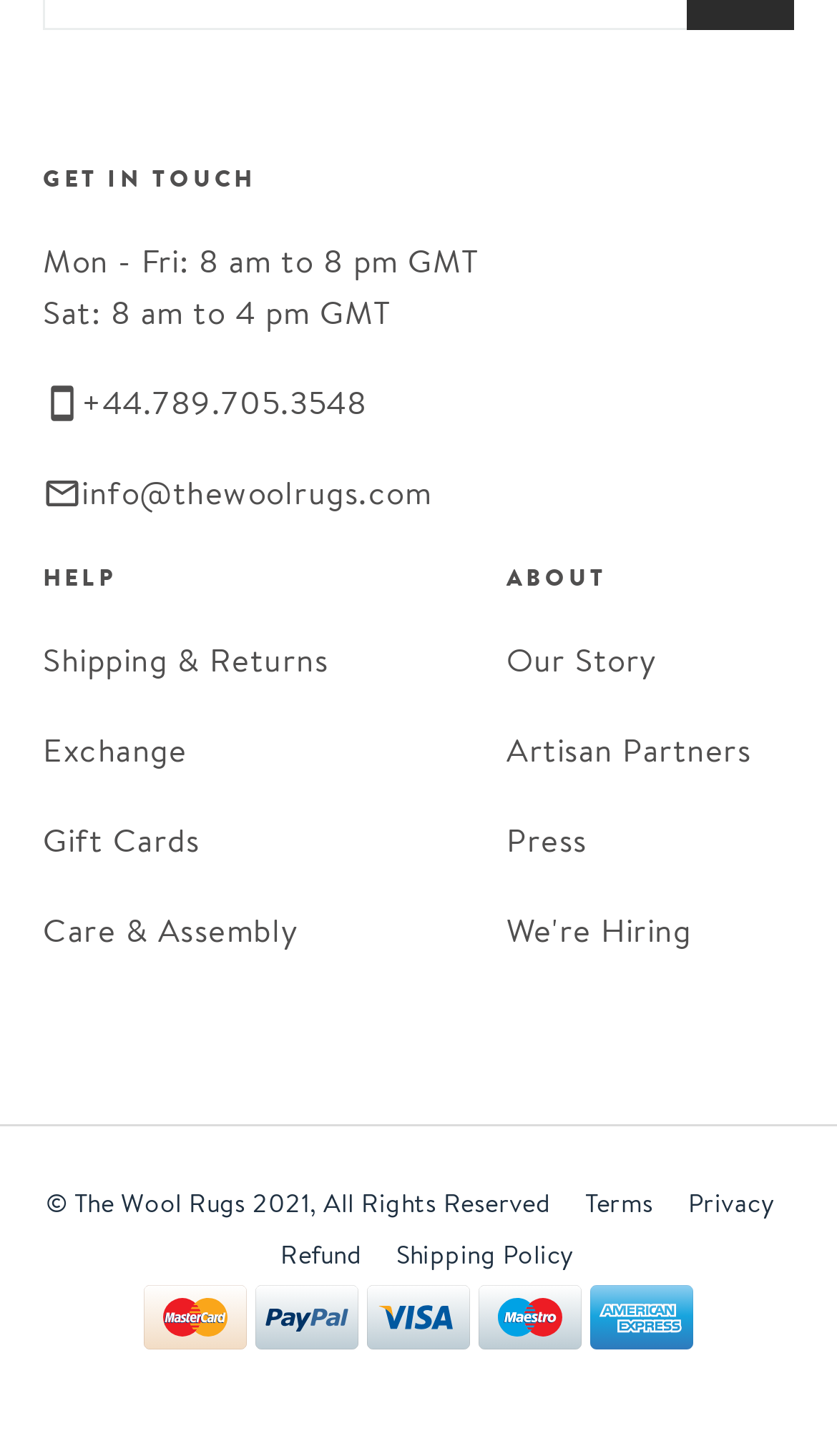Locate the UI element described by Artisan Partners in the provided webpage screenshot. Return the bounding box coordinates in the format (top-left x, top-left y, bottom-right x, bottom-right y), ensuring all values are between 0 and 1.

[0.605, 0.502, 0.897, 0.53]